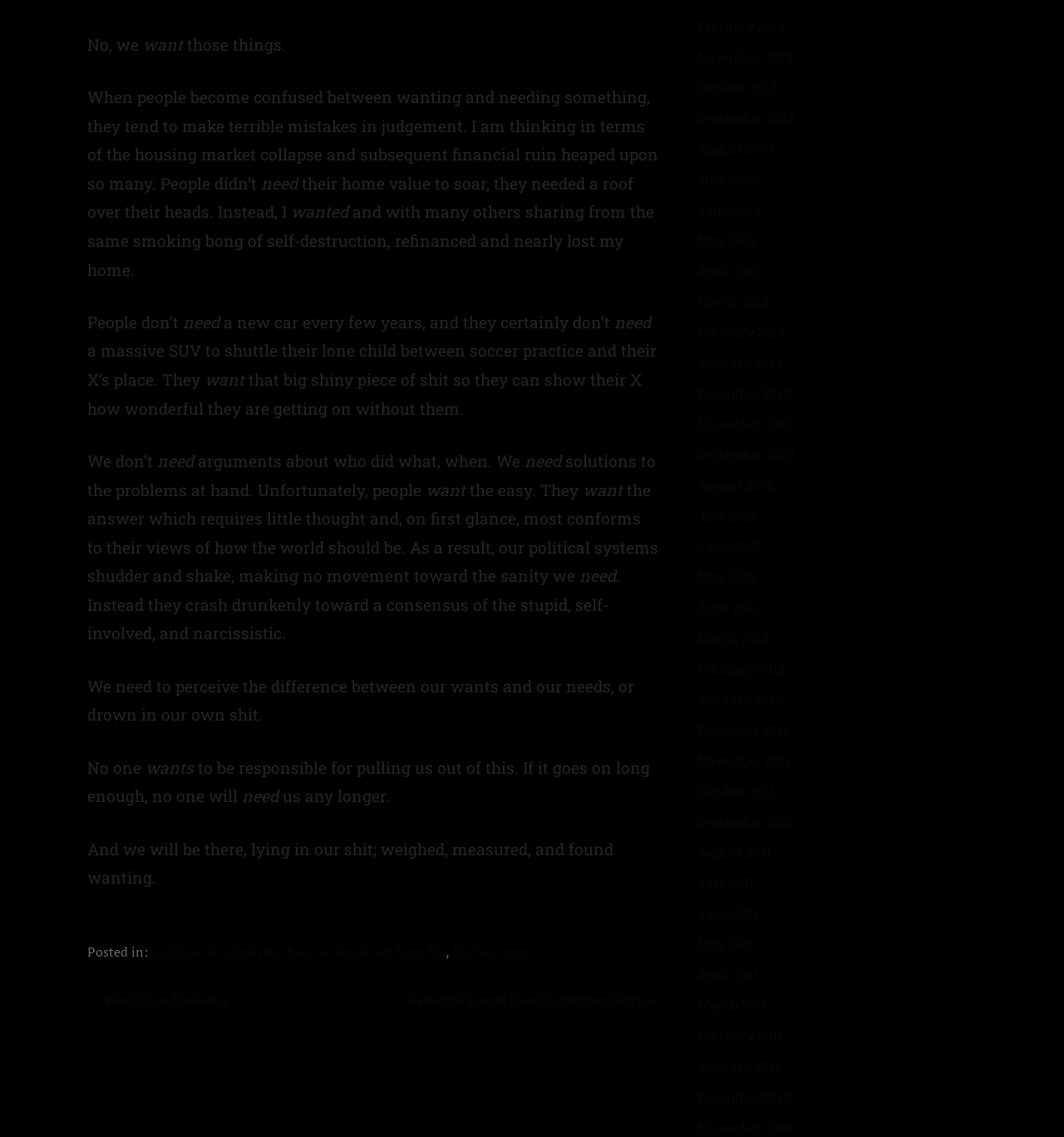Please provide a brief answer to the question using only one word or phrase: 
What is the main topic of this blog post?

The difference between wants and needs